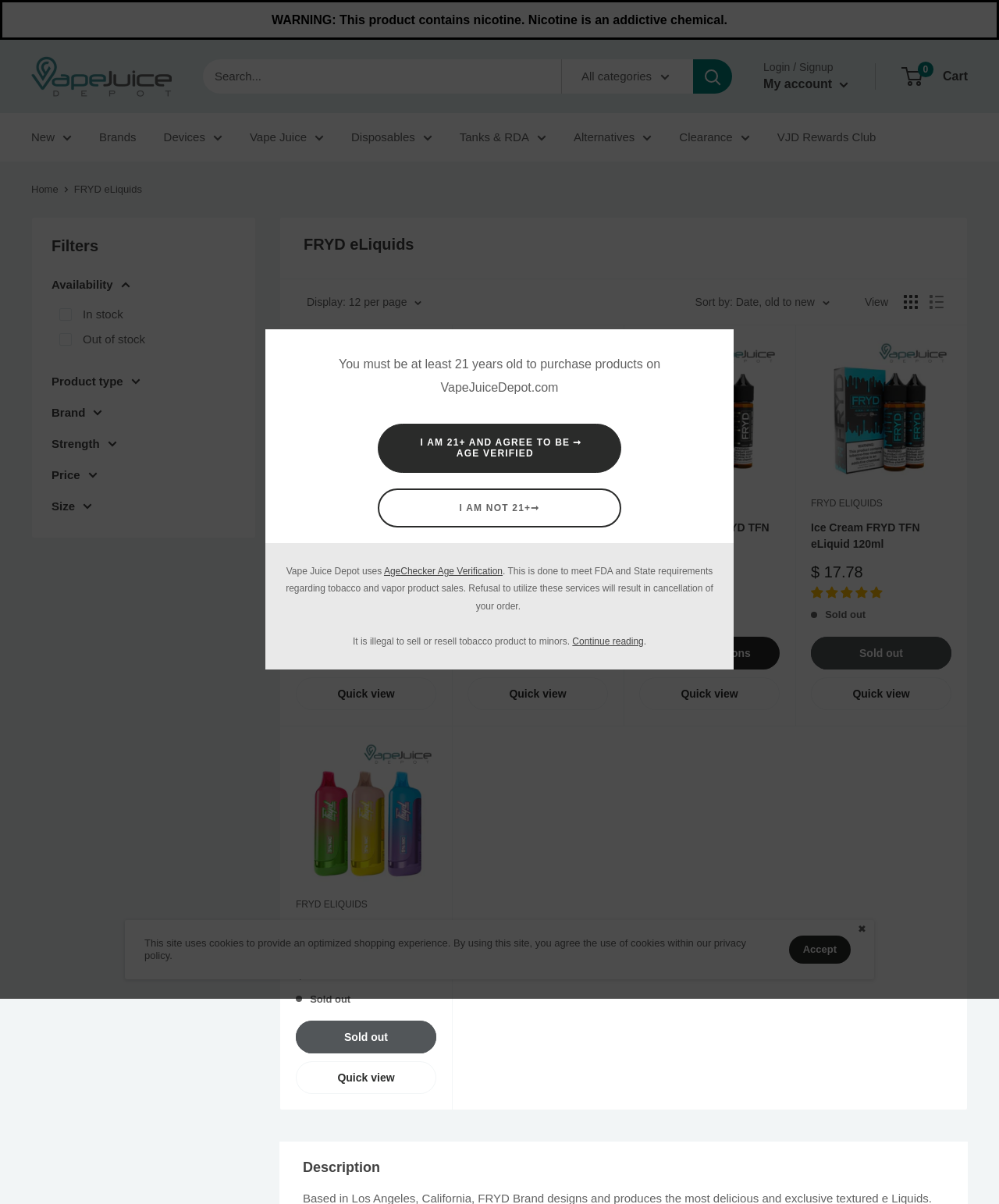Summarize the webpage with intricate details.

This webpage is an e-commerce site for FRYD Vape Juice, a brand that designs and produces various eLiquids. At the top of the page, there is a logo of Vape Juice Depot, a search bar, and a login/signup button. Below the search bar, there is a navigation menu with links to different categories, including New, Brands, Devices, Vape Juice, Disposables, Tanks & RDA, Alternatives, Clearance, and VJD Rewards Club.

On the left side of the page, there is a breadcrumb navigation showing the current location as "Home > FRYD eLiquids". Below the breadcrumb, there is a header section with a tree view displaying the FRYD eLiquids category.

The main content of the page is a product grid displaying four products, each with an image, product name, sale price, rating, and a "Choose options" and "Quick view" button. The products are arranged in a grid with two rows and two columns. Each product has a warning sign next to it, indicating that it contains nicotine.

Above the product grid, there are buttons to display products as a grid or list, and to sort products by date, old to new. There is also a dropdown menu to select the number of products to display per page.

At the top right corner of the page, there is a cart icon with a "0" indicator, suggesting that the cart is empty. Next to the cart icon, there is a link to "My account".

At the very top of the page, there is a warning message stating that the user must be at least 21 years old to purchase products on VapeJuiceDepot.com, with two buttons to agree or disagree.